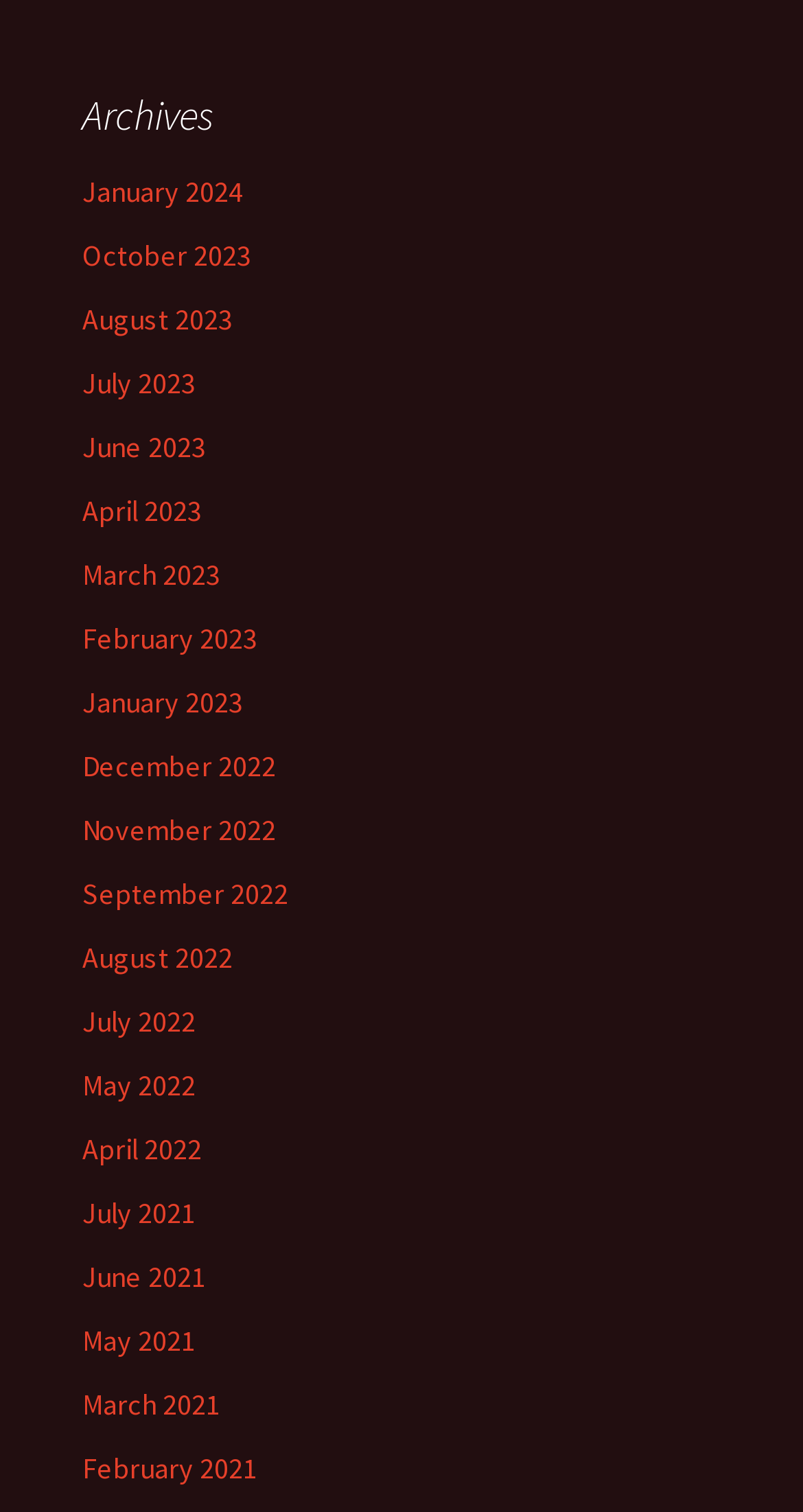Please locate the bounding box coordinates of the element that should be clicked to complete the given instruction: "view January 2024 archives".

[0.103, 0.115, 0.303, 0.139]